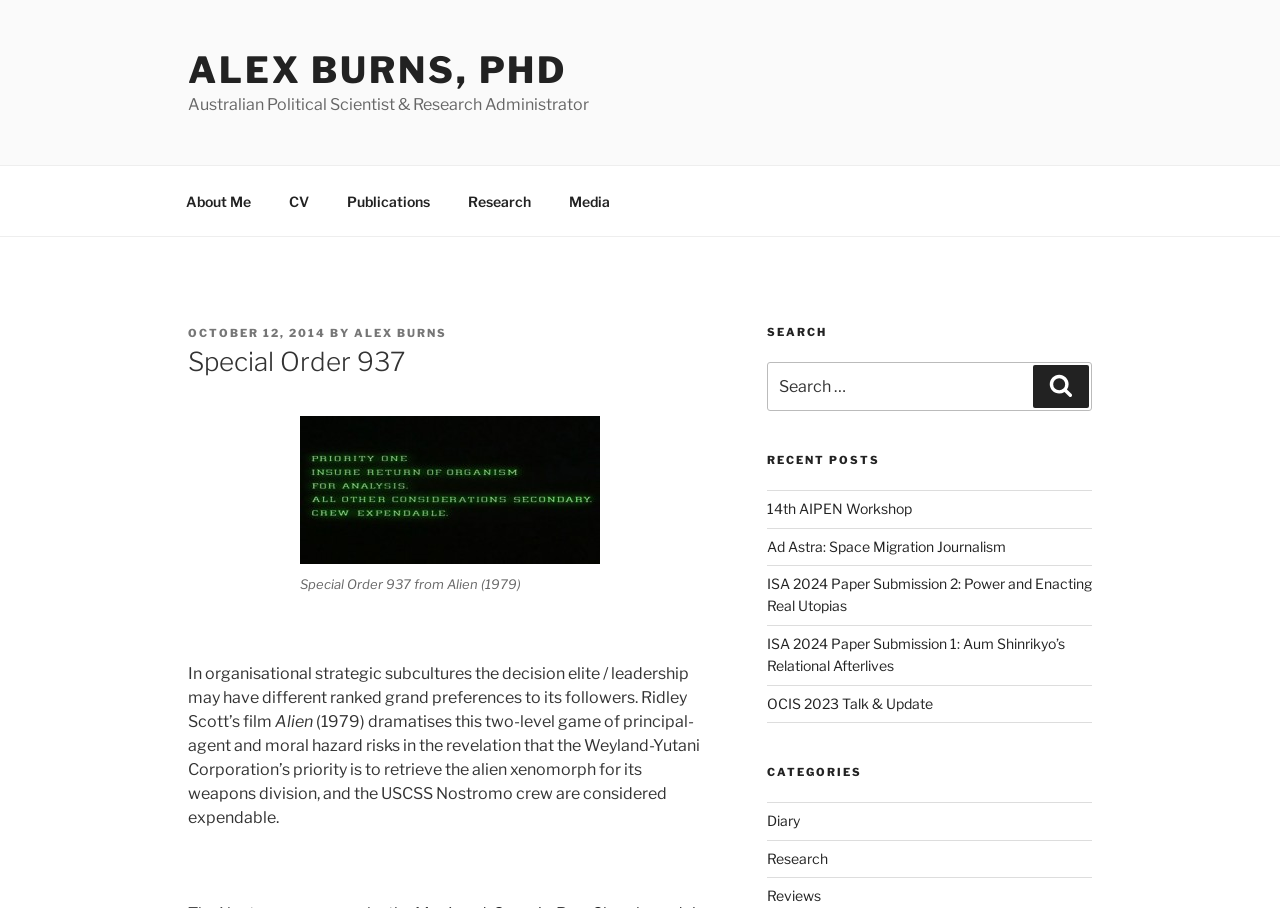Kindly determine the bounding box coordinates for the clickable area to achieve the given instruction: "Read the post about Special Order 937".

[0.147, 0.379, 0.556, 0.419]